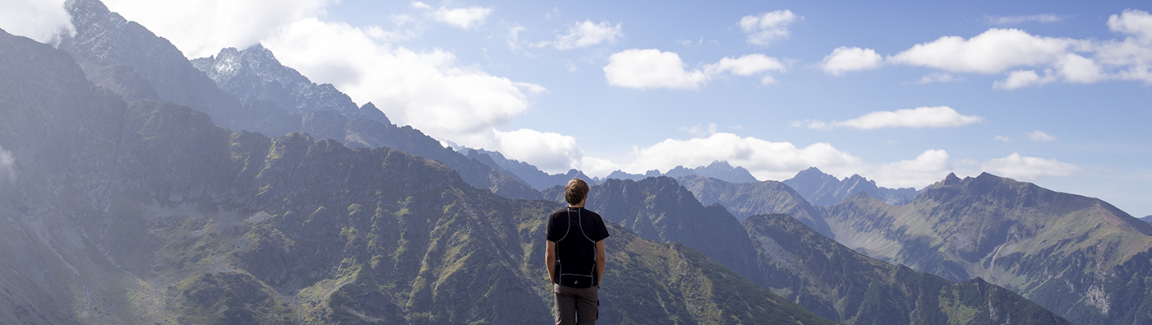Using the information in the image, give a detailed answer to the following question: What is the color of the sky?

The caption describes the sky as 'clear blue', indicating a bright and cloudless sky with a blue hue.